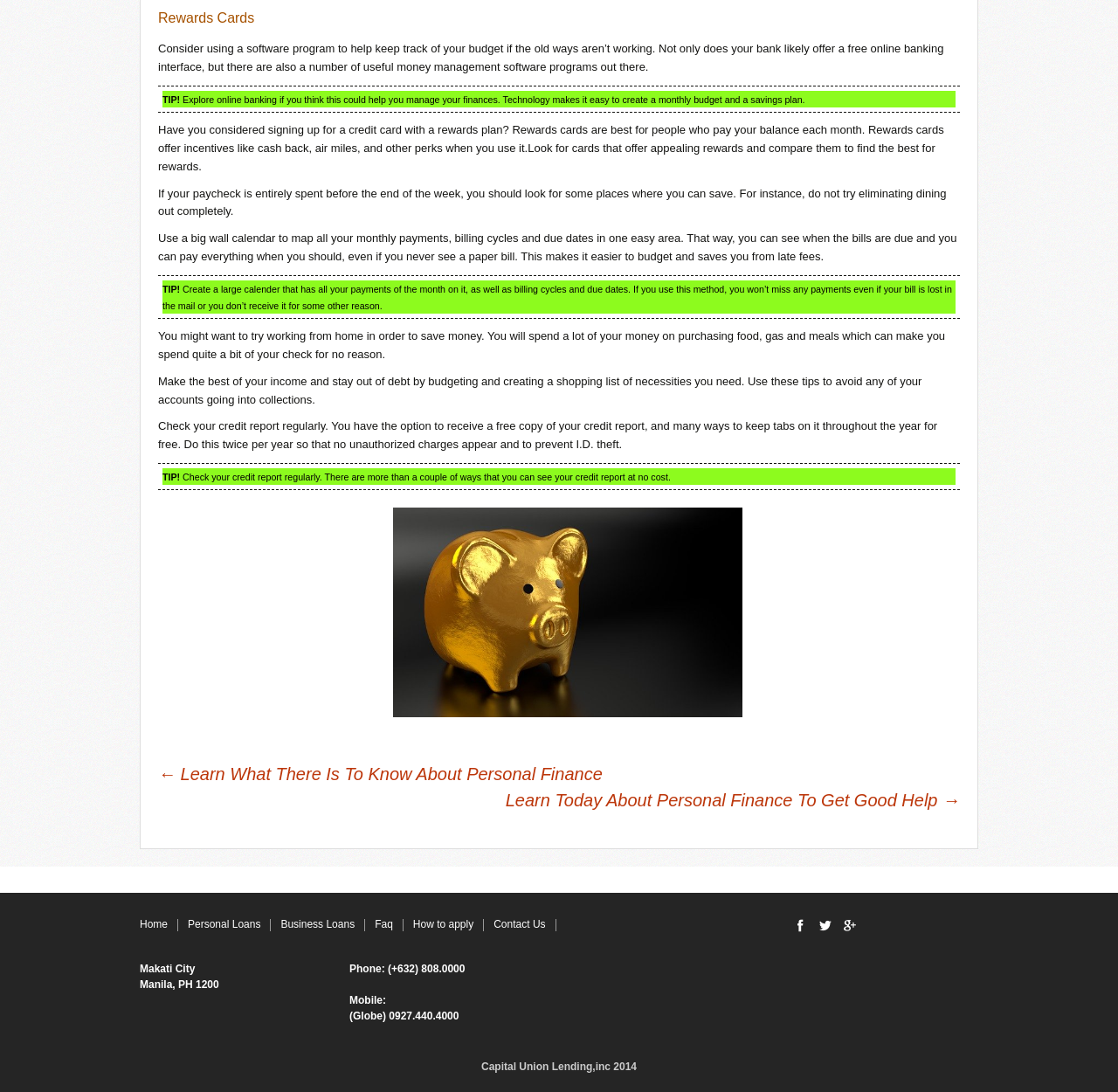How often should one check their credit report?
Refer to the image and give a detailed answer to the query.

According to the webpage, it is recommended to check one's credit report regularly, and there are ways to do so for free, with the suggestion to do it at least twice a year to prevent unauthorized charges and identity theft.